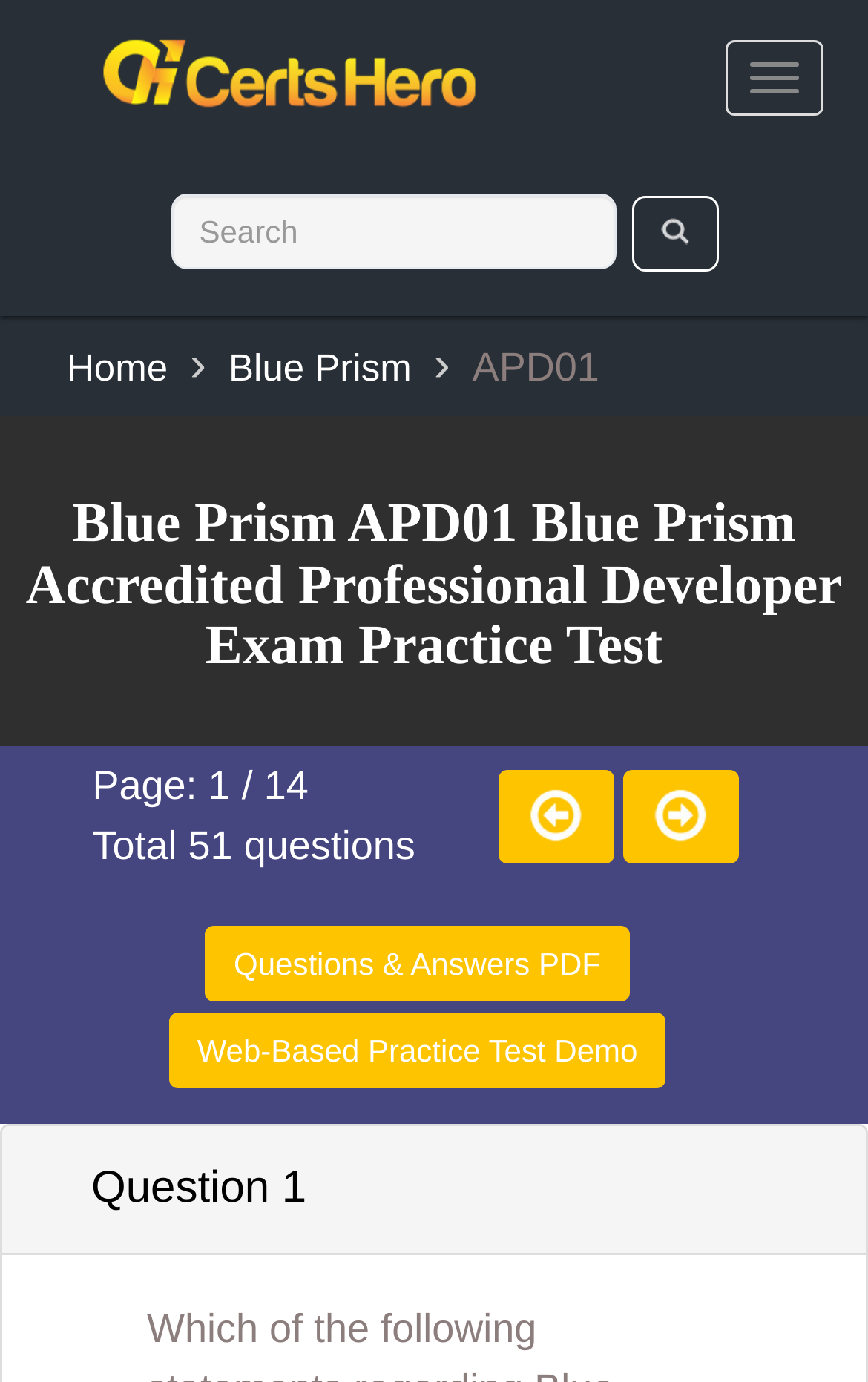Pinpoint the bounding box coordinates for the area that should be clicked to perform the following instruction: "Go to the home page".

[0.077, 0.251, 0.193, 0.282]